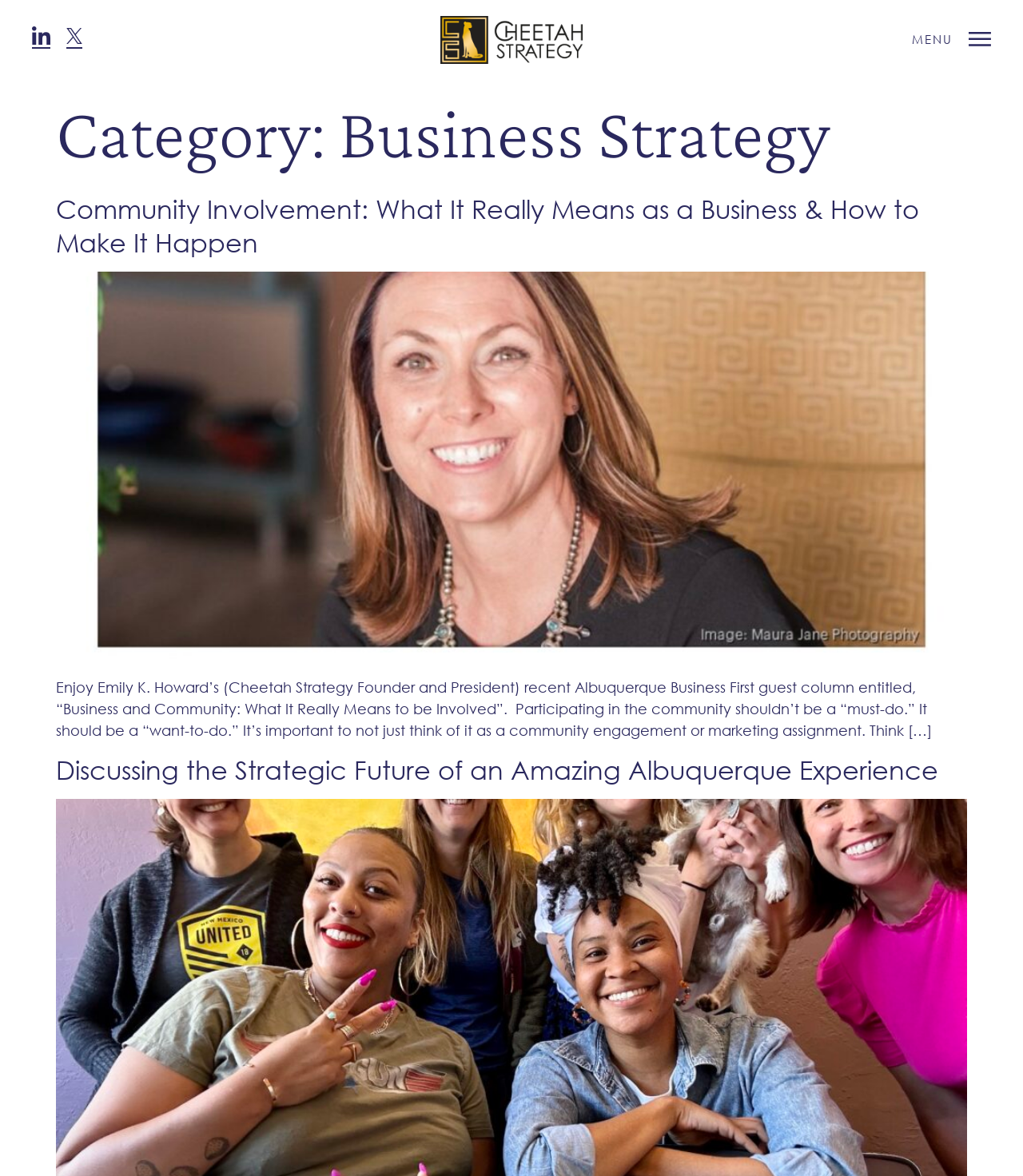What is the category of the articles on this webpage?
Give a detailed response to the question by analyzing the screenshot.

I determined the answer by looking at the heading 'Category: Business Strategy' which is a child element of the HeaderAsNonLandmark element.